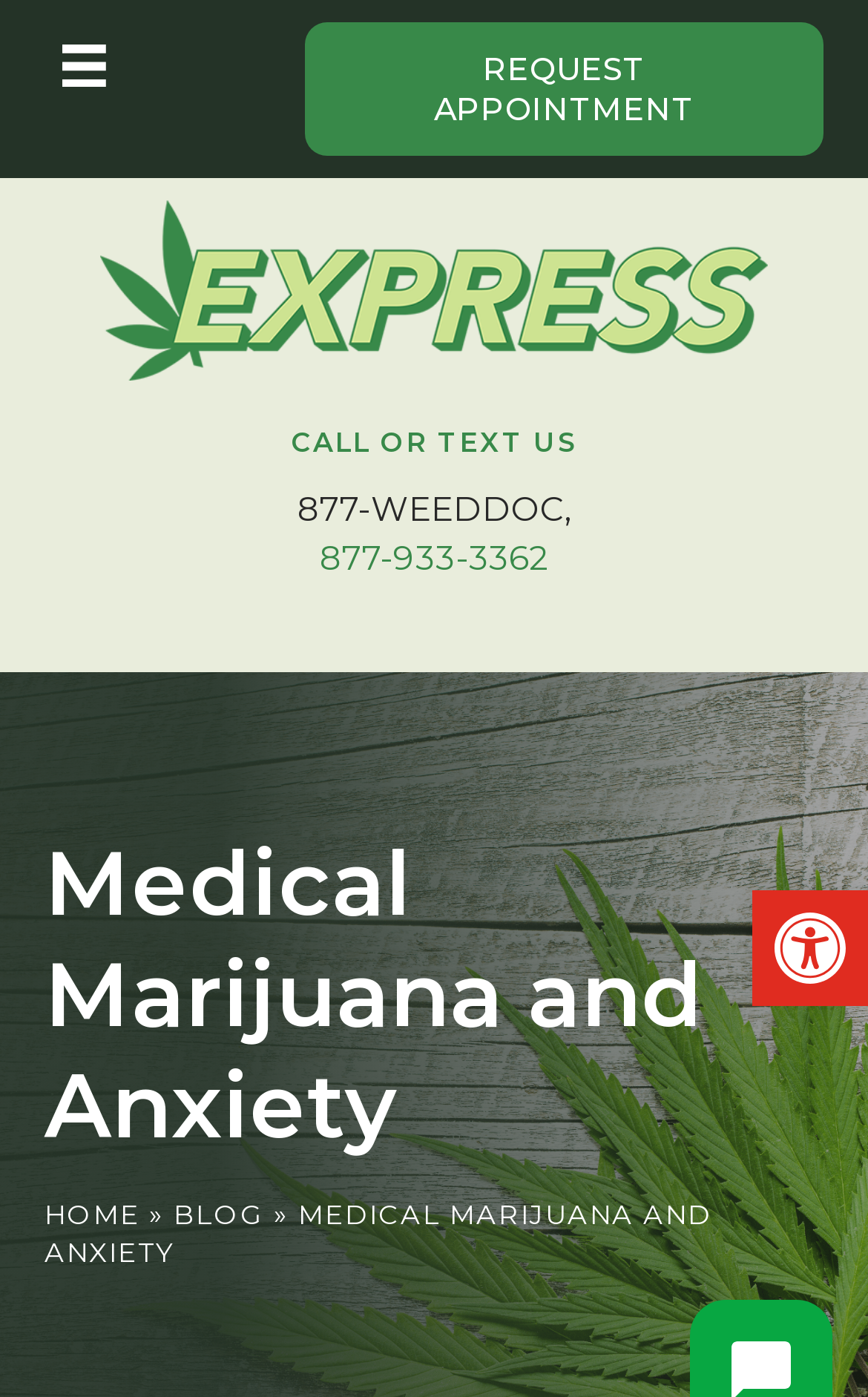What is the logo image located at?
Could you give a comprehensive explanation in response to this question?

I found an image element with the description 'exLogoUpdate1219' located at the top-left corner of the webpage, with a bounding box coordinate of [0.115, 0.192, 0.885, 0.22]. This suggests that the logo image is positioned at the top-left corner of the webpage.